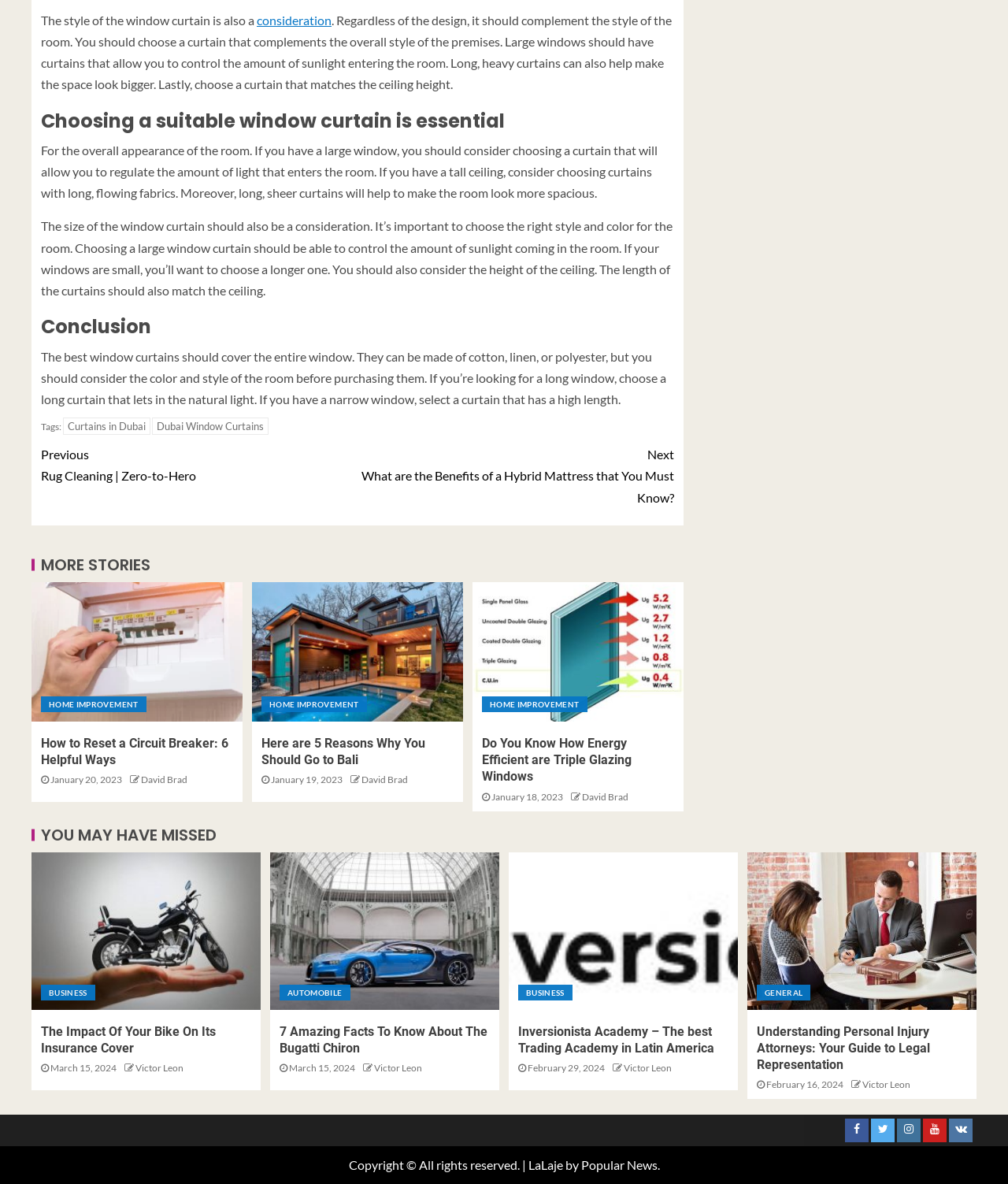Please identify the bounding box coordinates of the element I should click to complete this instruction: 'Click on the 'Continue Reading' button'. The coordinates should be given as four float numbers between 0 and 1, like this: [left, top, right, bottom].

[0.041, 0.368, 0.669, 0.436]